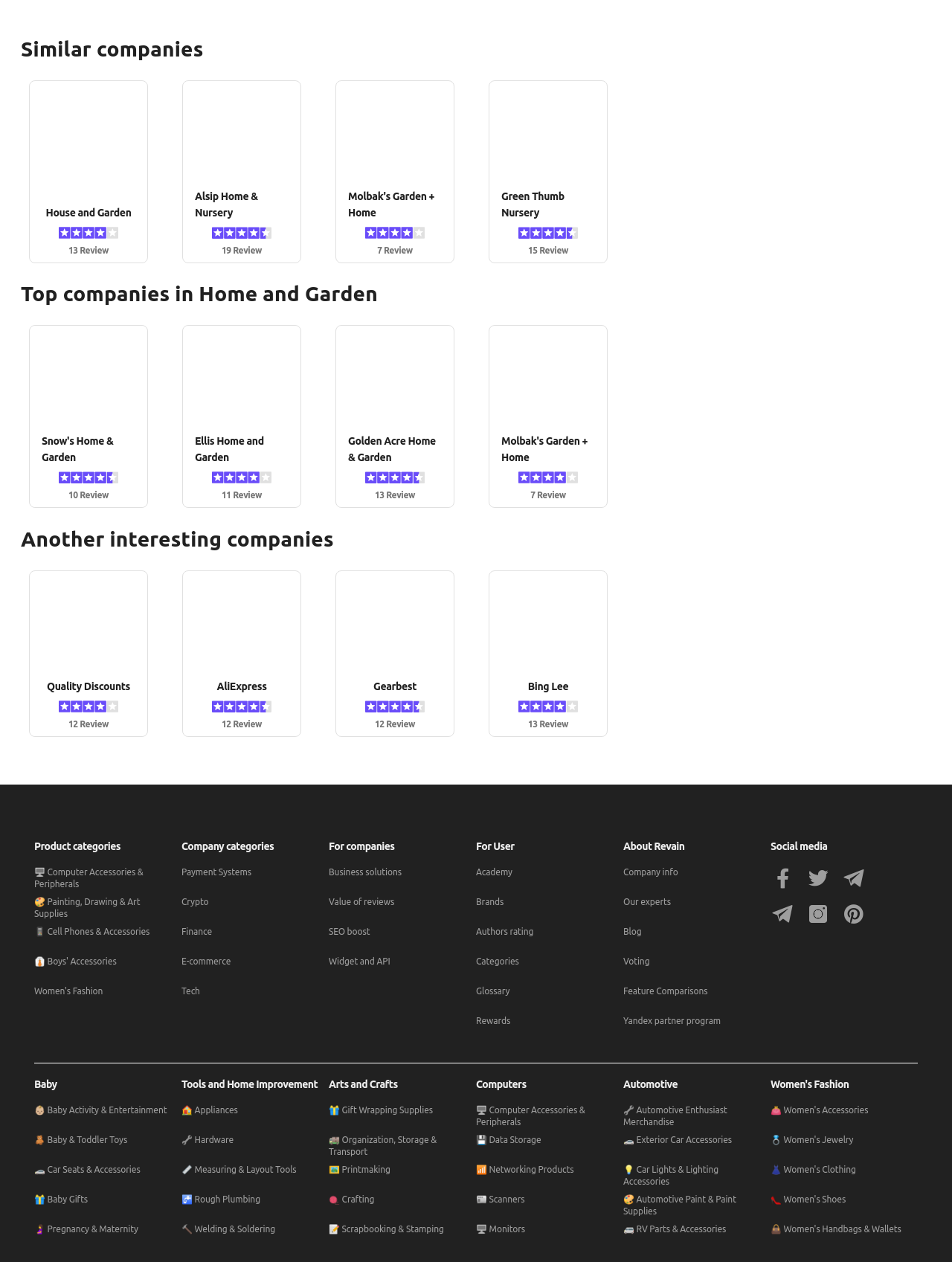How many companies are listed under 'Similar companies'?
Using the information from the image, give a concise answer in one word or a short phrase.

5